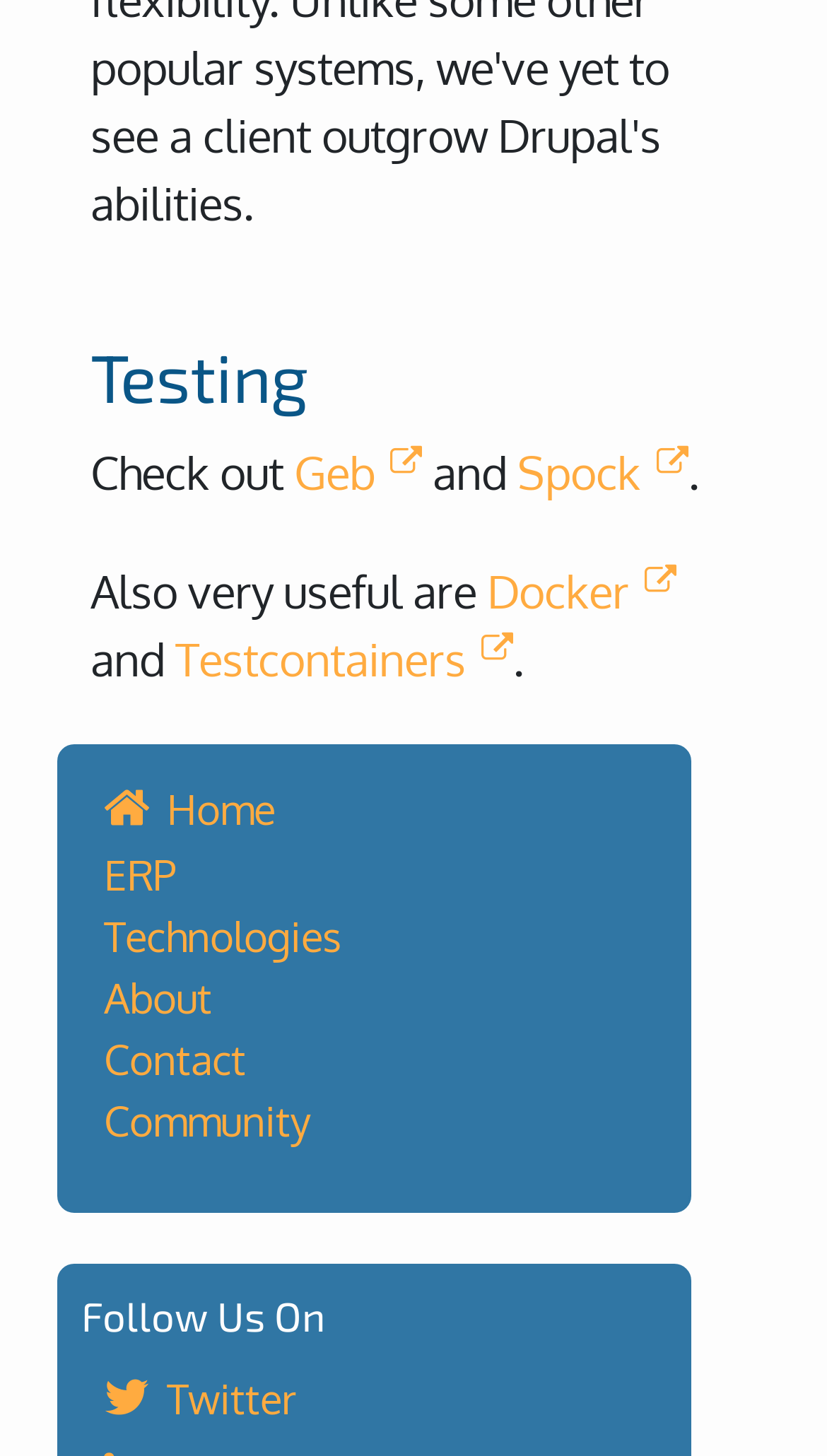Locate the bounding box coordinates of the clickable region necessary to complete the following instruction: "Check out Docker". Provide the coordinates in the format of four float numbers between 0 and 1, i.e., [left, top, right, bottom].

[0.589, 0.386, 0.818, 0.426]